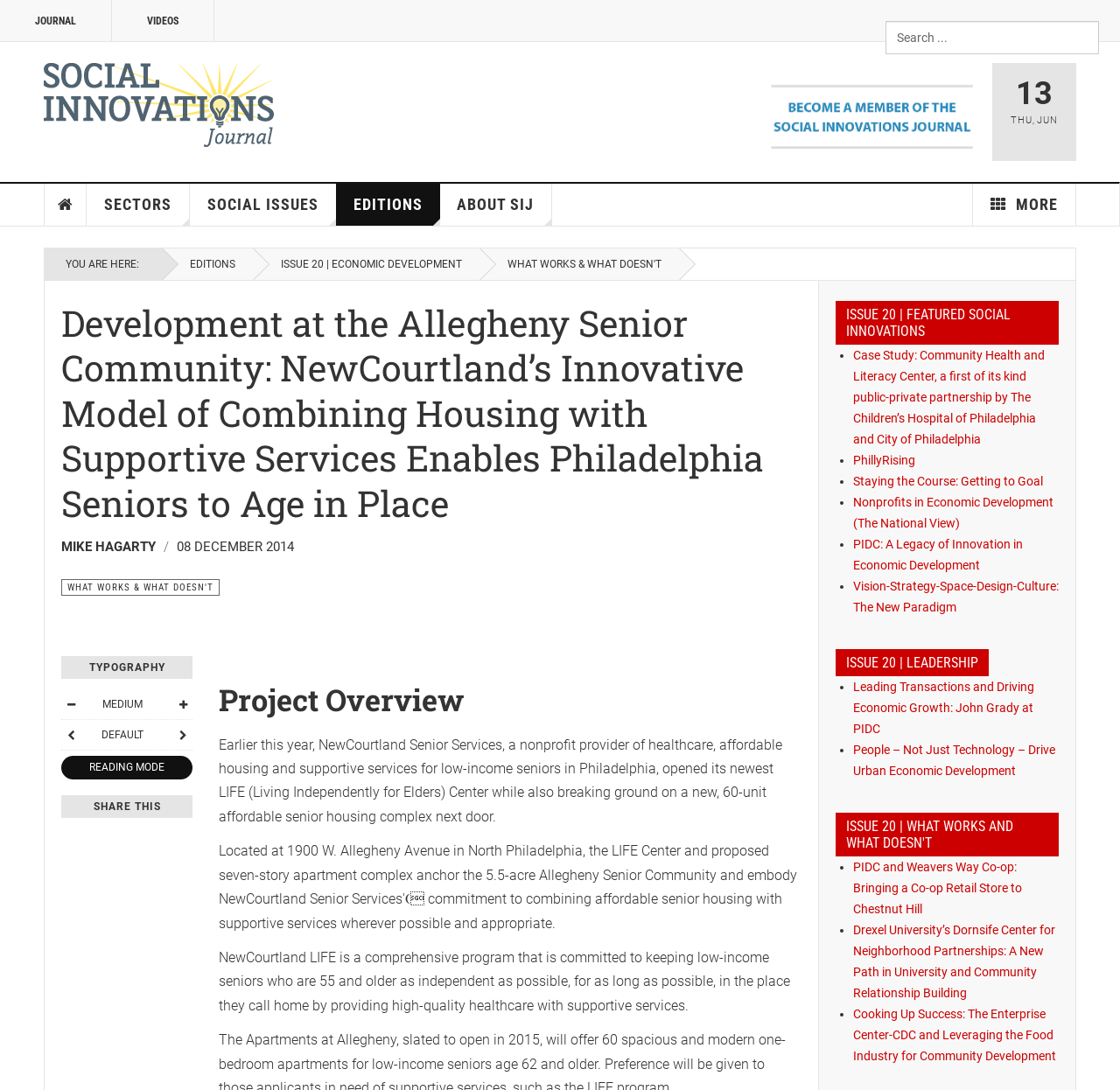What is the category of the article?
Answer with a single word or phrase by referring to the visual content.

WHAT WORKS & WHAT DOESN'T